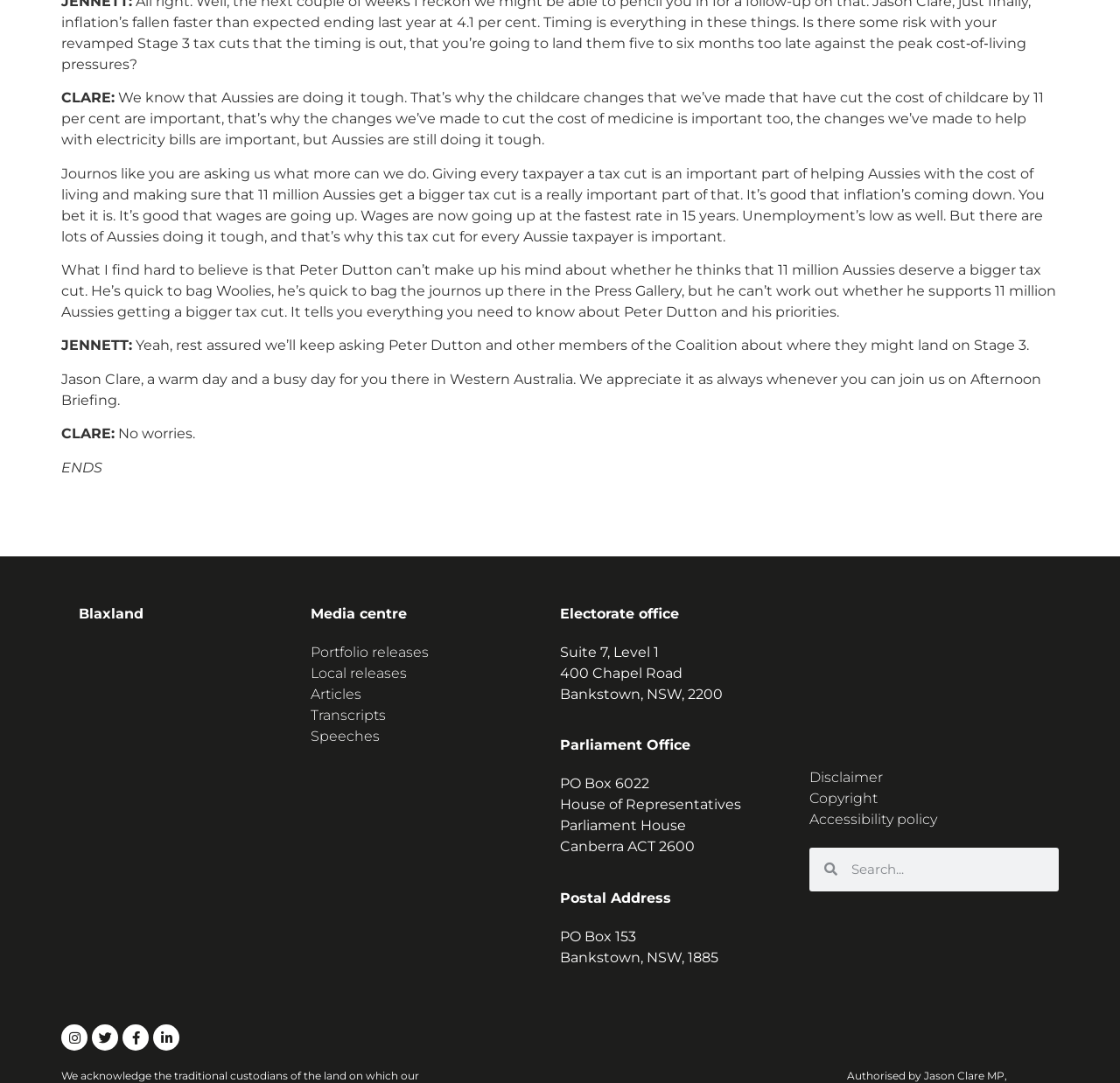Identify the bounding box coordinates of the part that should be clicked to carry out this instruction: "Click the 'Media centre' link".

[0.277, 0.559, 0.363, 0.574]